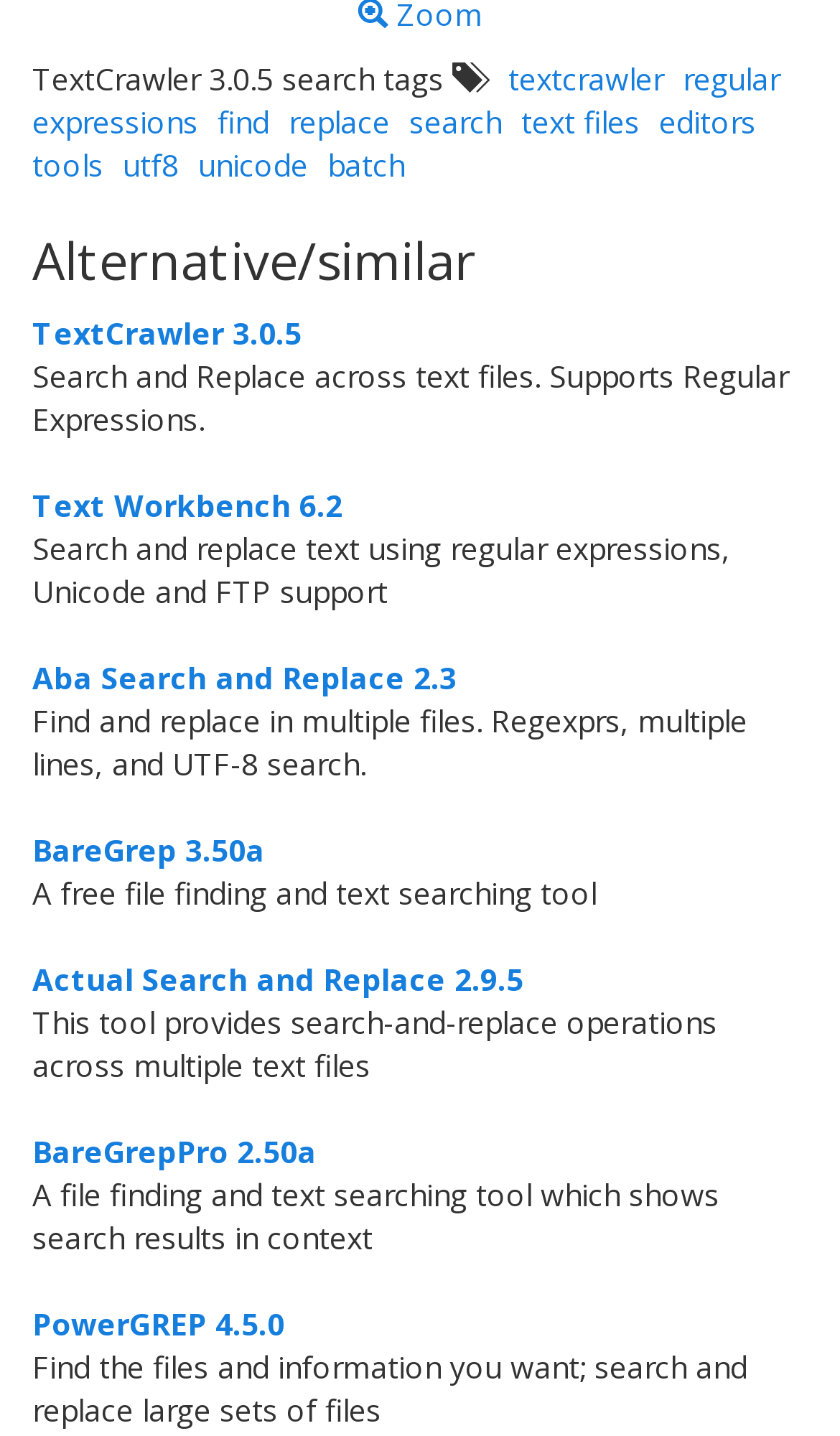Determine the coordinates of the bounding box that should be clicked to complete the instruction: "explore tools". The coordinates should be represented by four float numbers between 0 and 1: [left, top, right, bottom].

[0.038, 0.1, 0.136, 0.128]